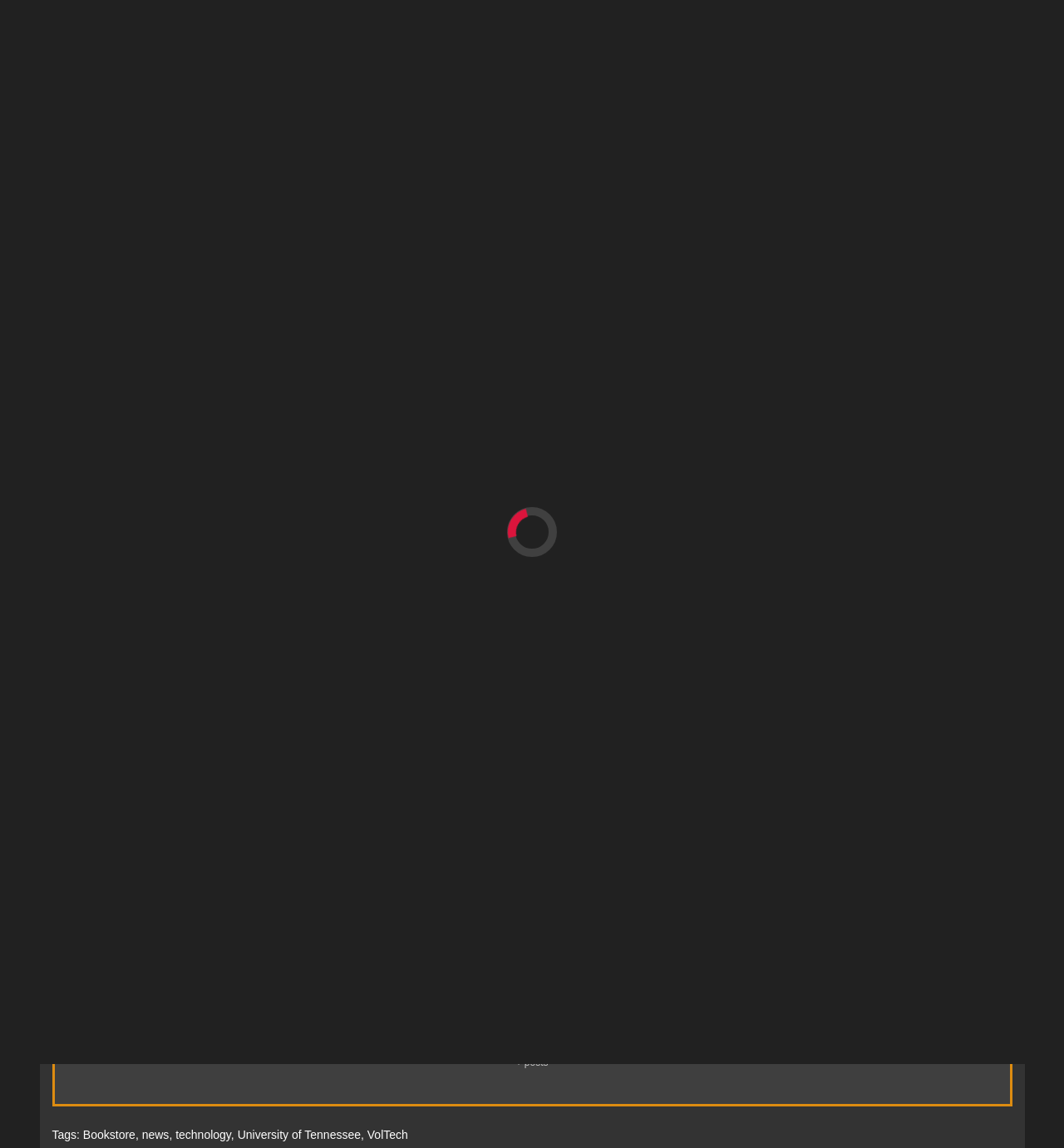Look at the image and write a detailed answer to the question: 
What is the name of the technology fair?

The name of the technology fair can be found in the article, which mentions that the fair was organized by Laura Lindell and Angie Stout, with the help of the rest of the VolTech employees.